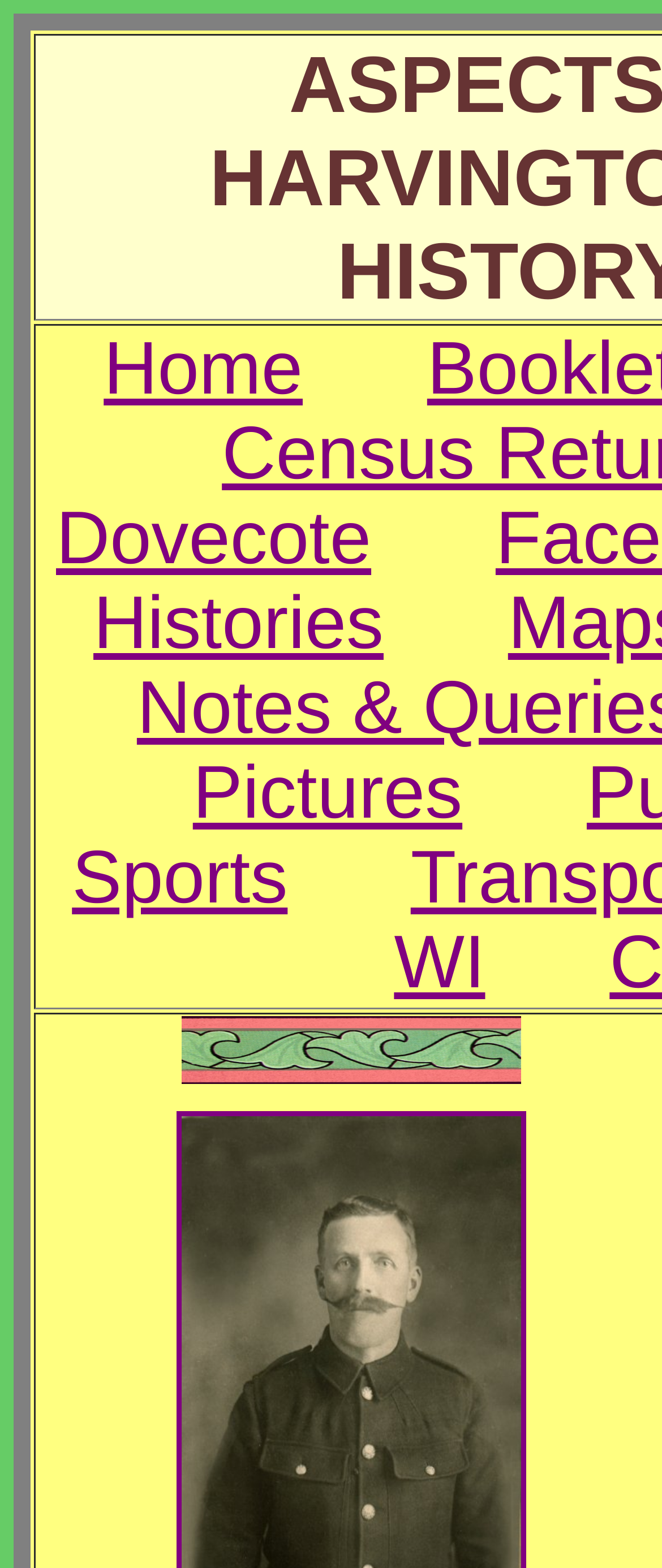What is the relative position of the 'Sports' link and the 'WI' link?
Carefully examine the image and provide a detailed answer to the question.

Based on the bounding box coordinates, I can determine that the 'Sports' link is located at [0.109, 0.533, 0.434, 0.586], and the 'WI' link is located at [0.595, 0.587, 0.733, 0.64]. Since the y1 coordinate of the 'Sports' link is smaller than that of the 'WI' link, I can conclude that the 'Sports' link is positioned above the 'WI' link.